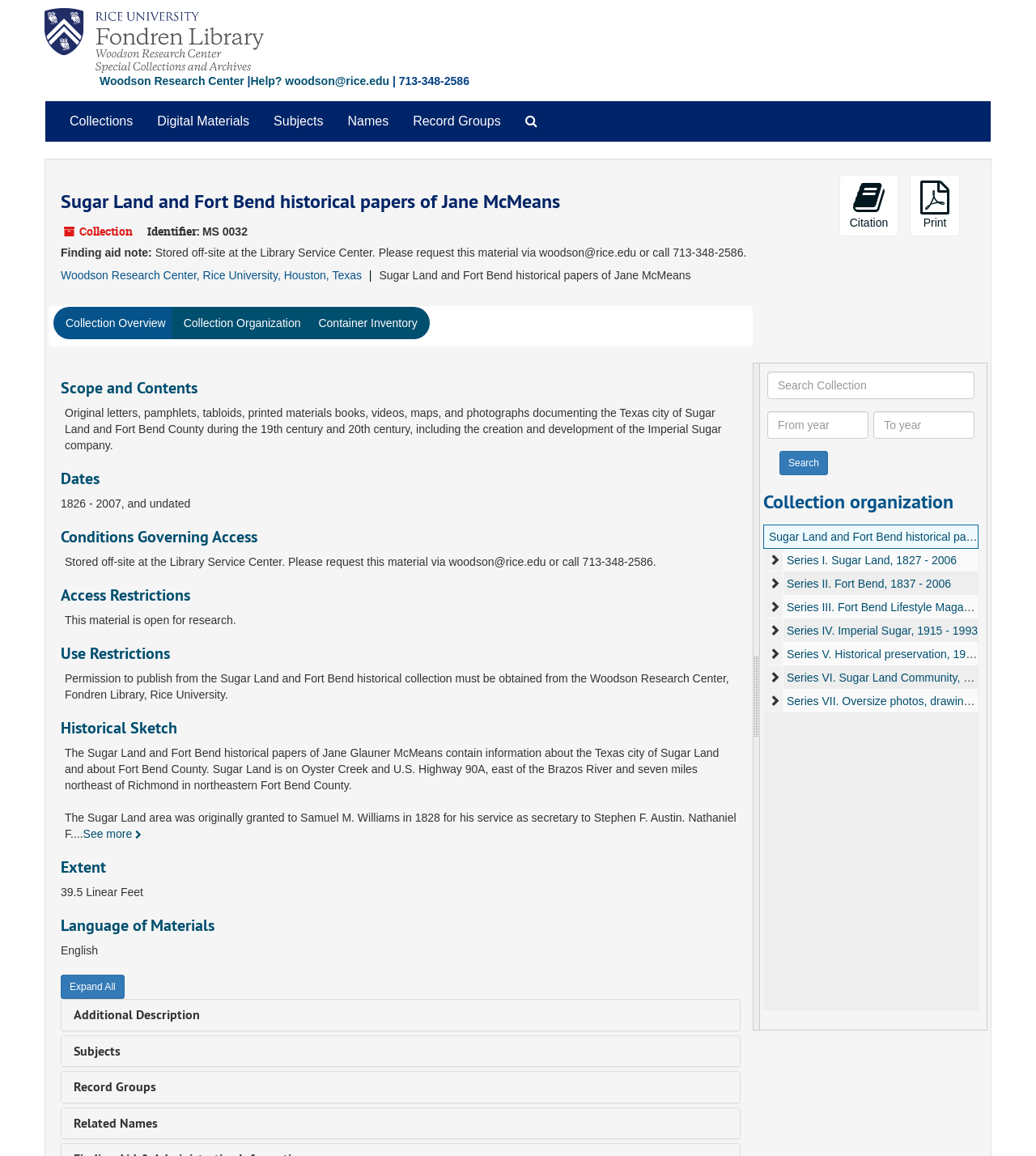What is the contact information to request the material?
Look at the image and provide a detailed response to the question.

I found the answer by looking at the static text element with the text 'Stored off-site at the Library Service Center. Please request this material via woodson@rice.edu or call 713-348-2586.' which appears multiple times on the webpage.